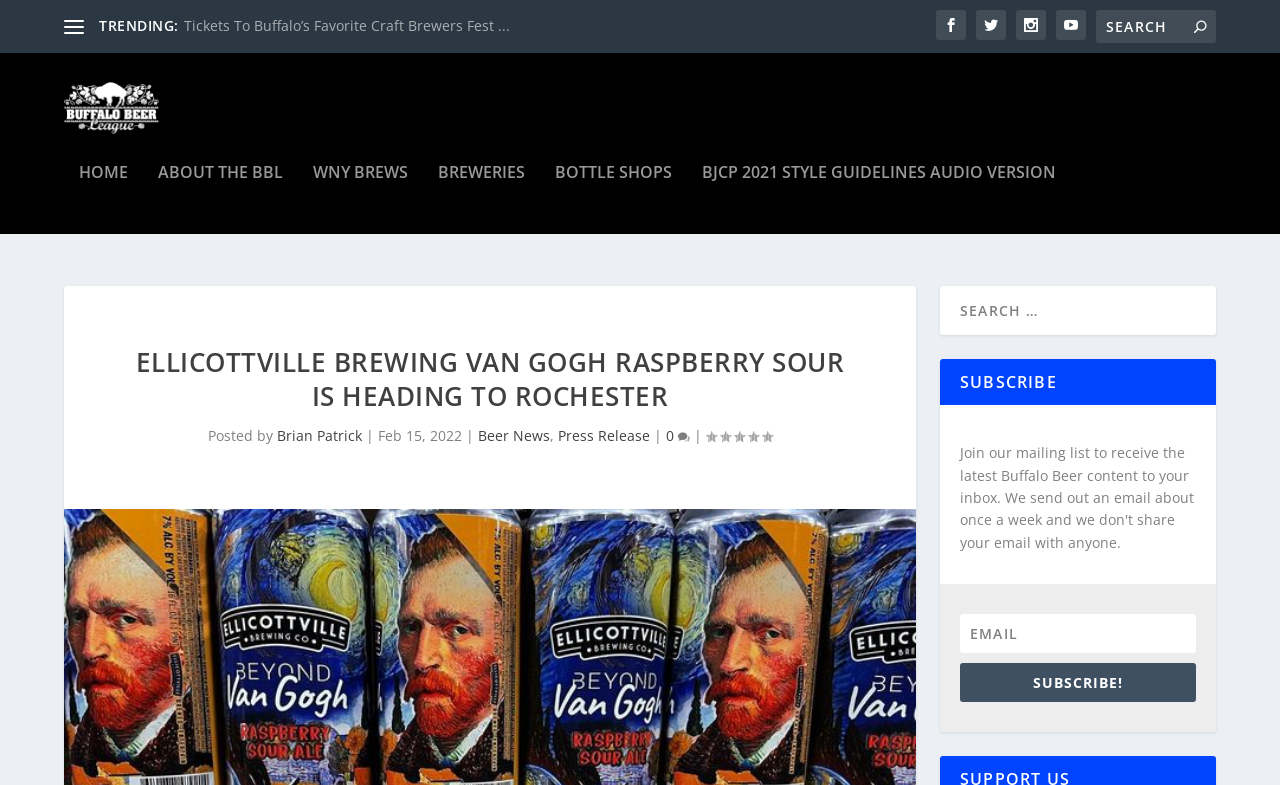Bounding box coordinates are given in the format (top-left x, top-left y, bottom-right x, bottom-right y). All values should be floating point numbers between 0 and 1. Provide the bounding box coordinate for the UI element described as: name="s" placeholder="Search" title="Search for:"

[0.856, 0.013, 0.95, 0.055]